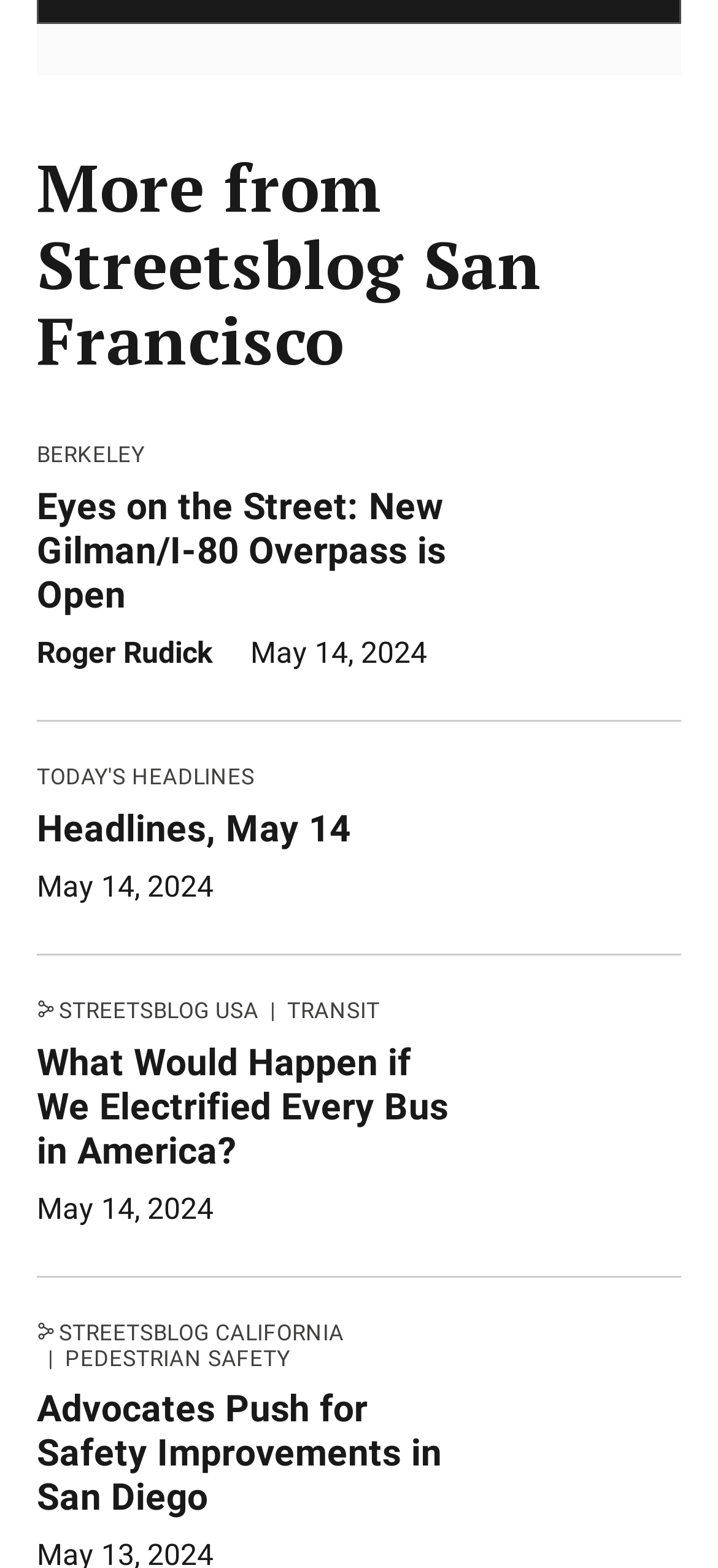Give a one-word or short phrase answer to this question: 
Who is the author of the article 'Advocates Push for Safety Improvements in San Diego'?

Not specified